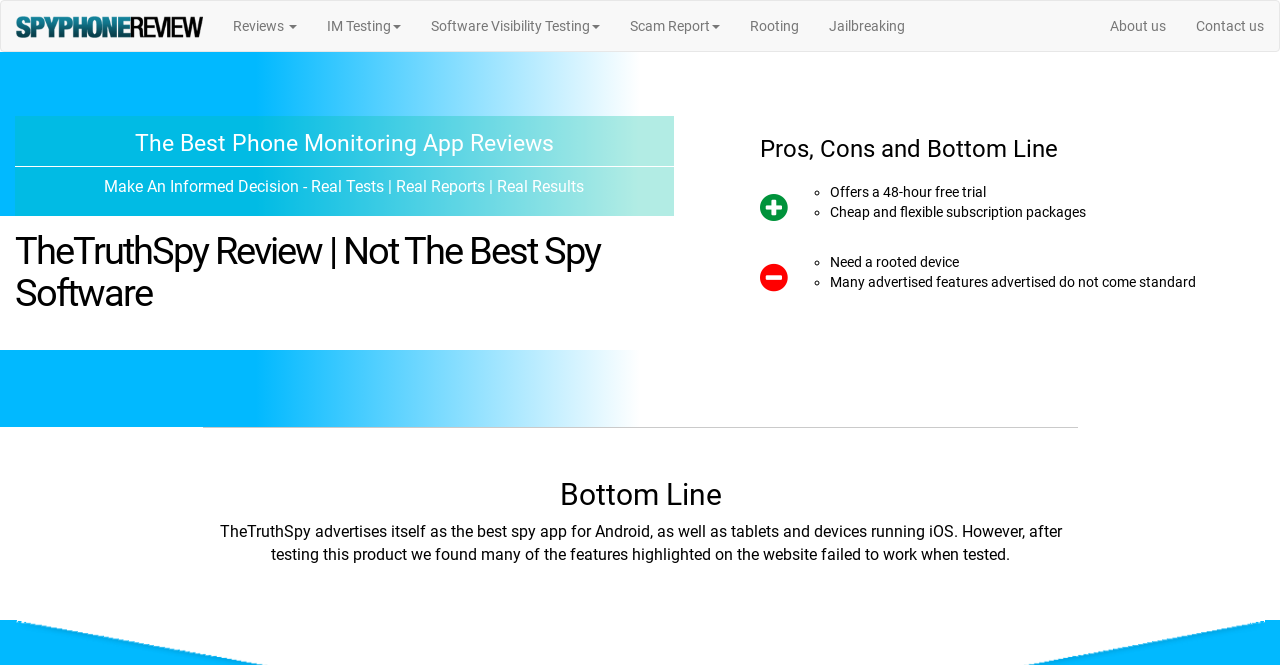Could you locate the bounding box coordinates for the section that should be clicked to accomplish this task: "Click the 'Scam Report' link".

[0.48, 0.002, 0.574, 0.077]